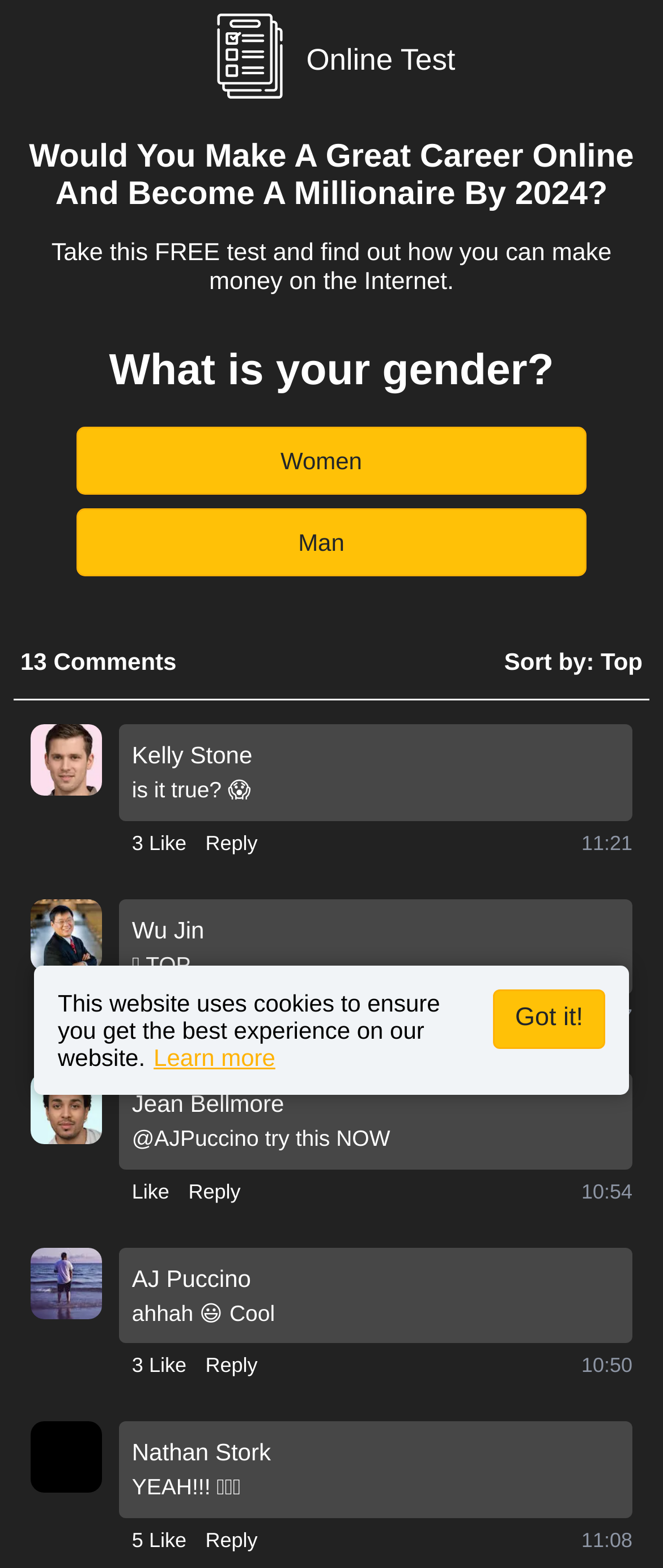What is the format of the comments section?
Use the image to answer the question with a single word or phrase.

Username and timestamp